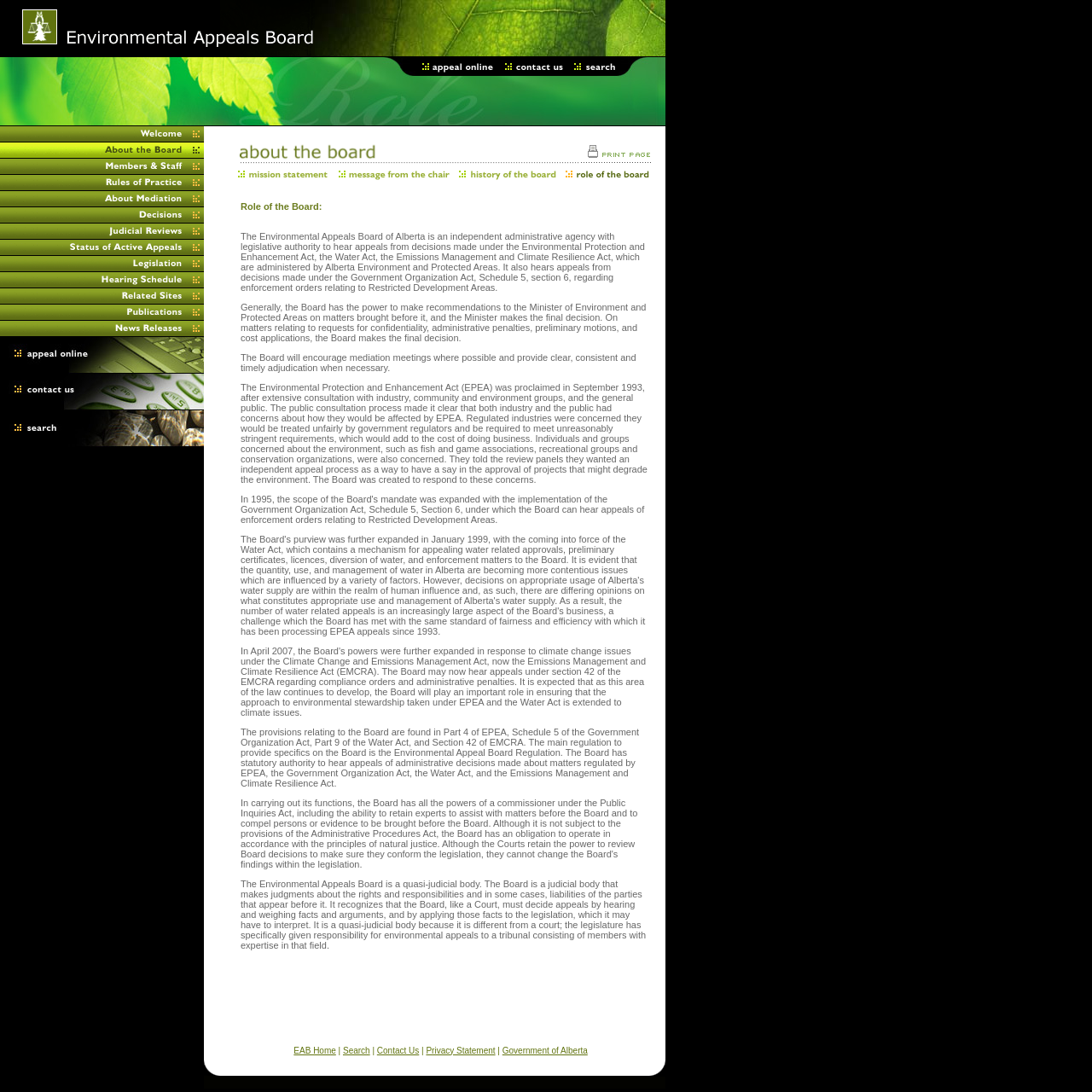Please indicate the bounding box coordinates for the clickable area to complete the following task: "Click the link to view the board's rules". The coordinates should be specified as four float numbers between 0 and 1, i.e., [left, top, right, bottom].

[0.0, 0.134, 0.187, 0.148]